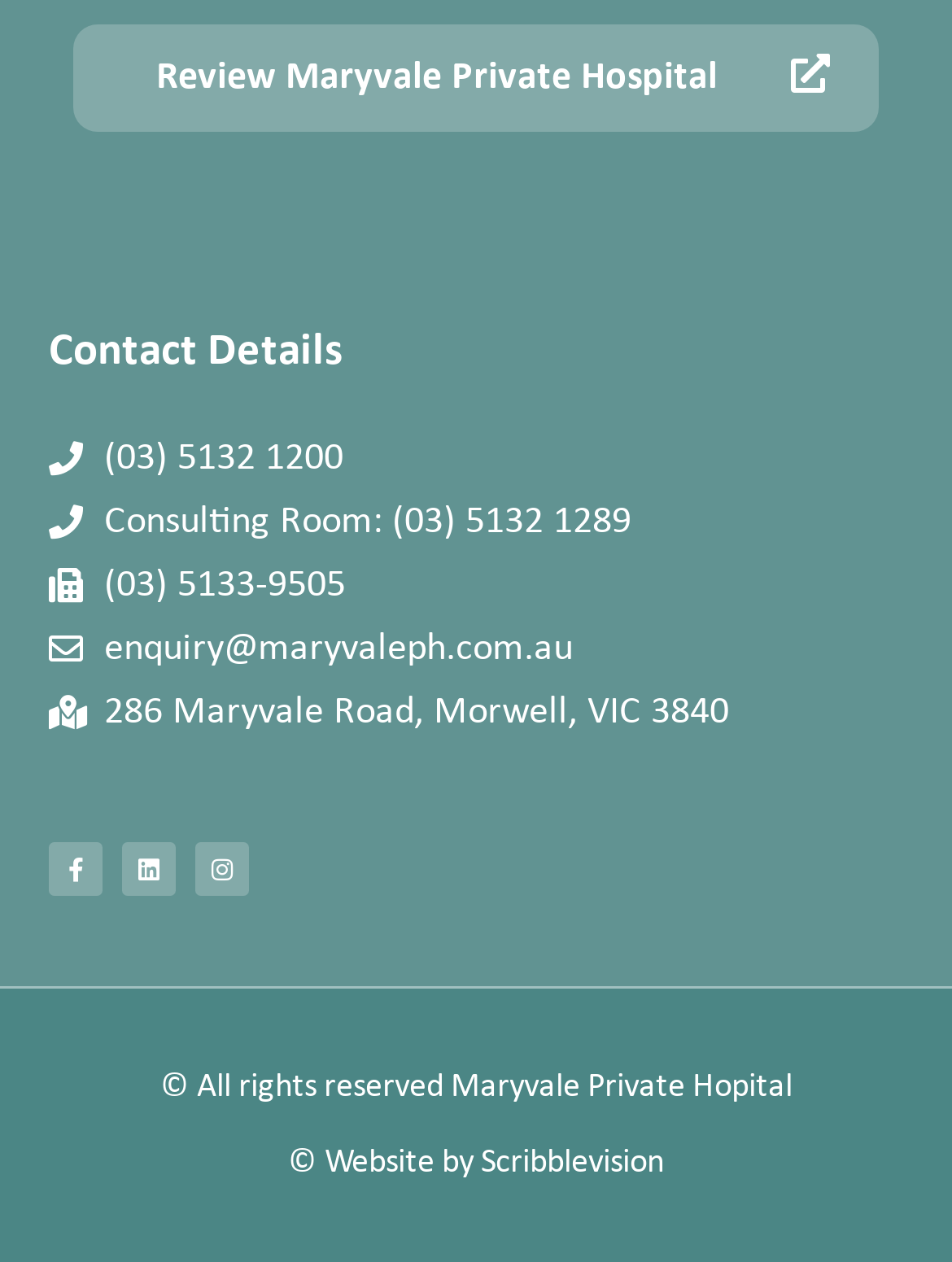Please reply to the following question with a single word or a short phrase:
What is the phone number for consulting room?

(03) 5132 1289